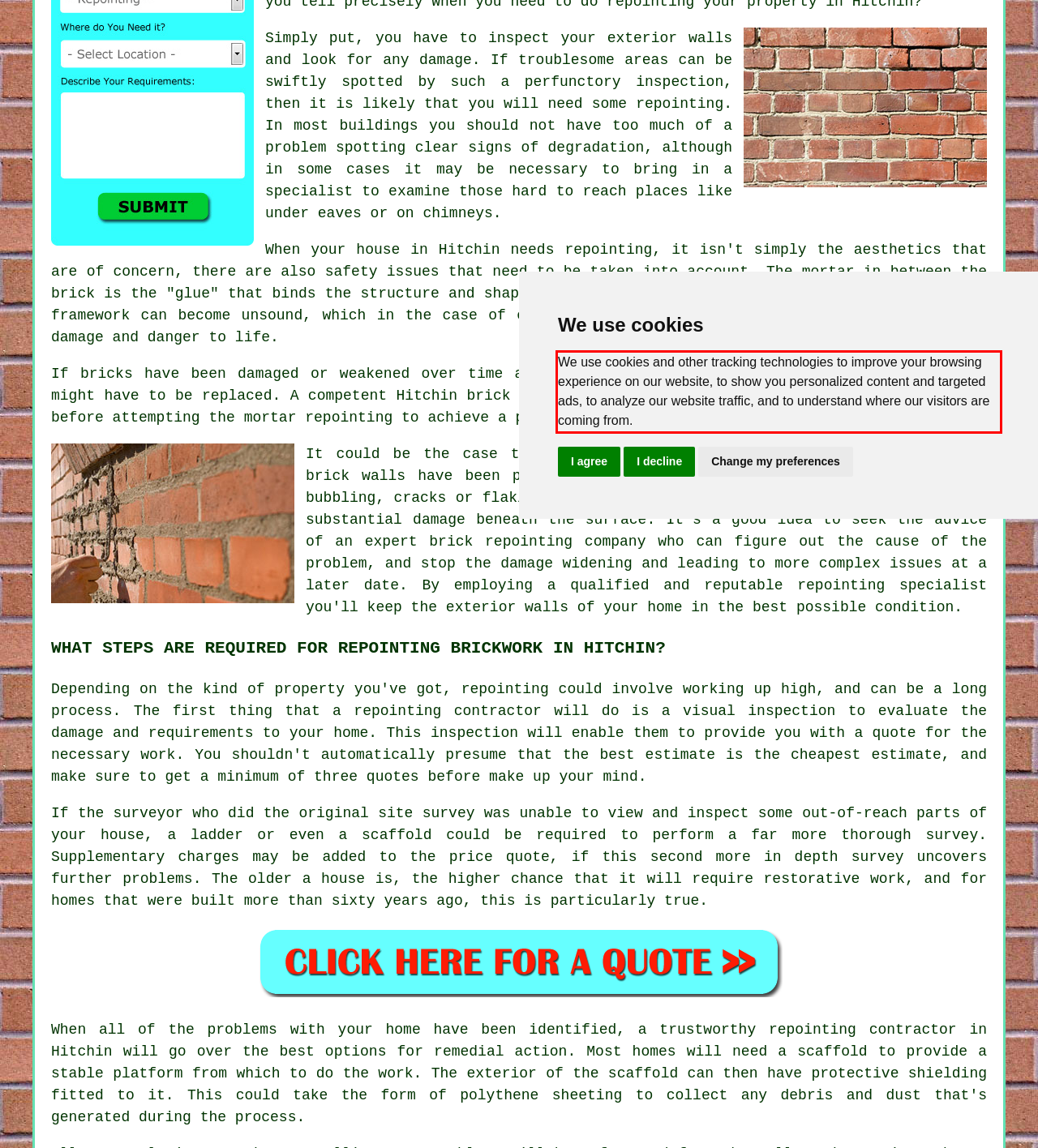Using the provided screenshot of a webpage, recognize the text inside the red rectangle bounding box by performing OCR.

We use cookies and other tracking technologies to improve your browsing experience on our website, to show you personalized content and targeted ads, to analyze our website traffic, and to understand where our visitors are coming from.